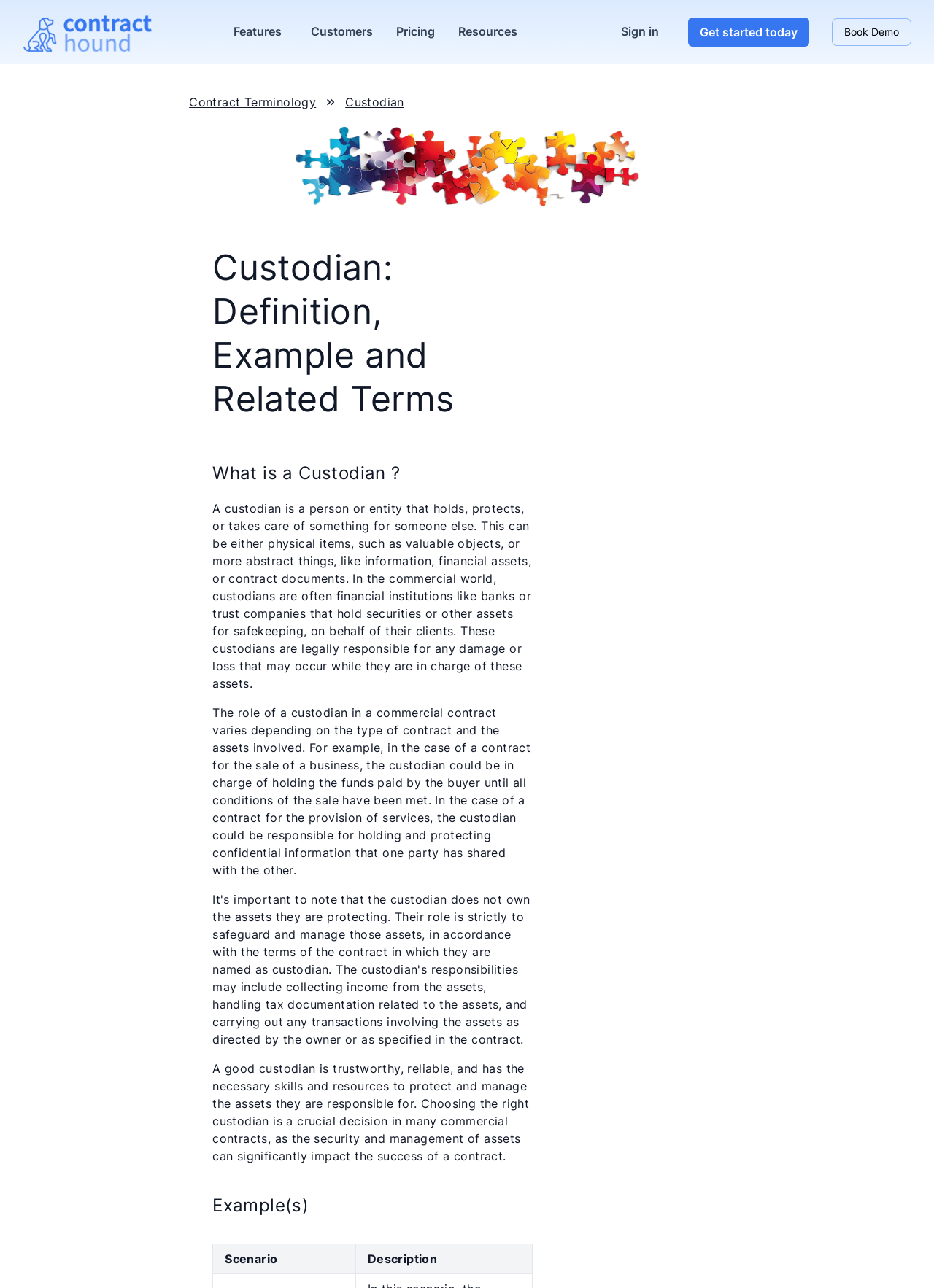Please identify the bounding box coordinates for the region that you need to click to follow this instruction: "Click on the 'Get started today' button".

[0.737, 0.014, 0.866, 0.036]